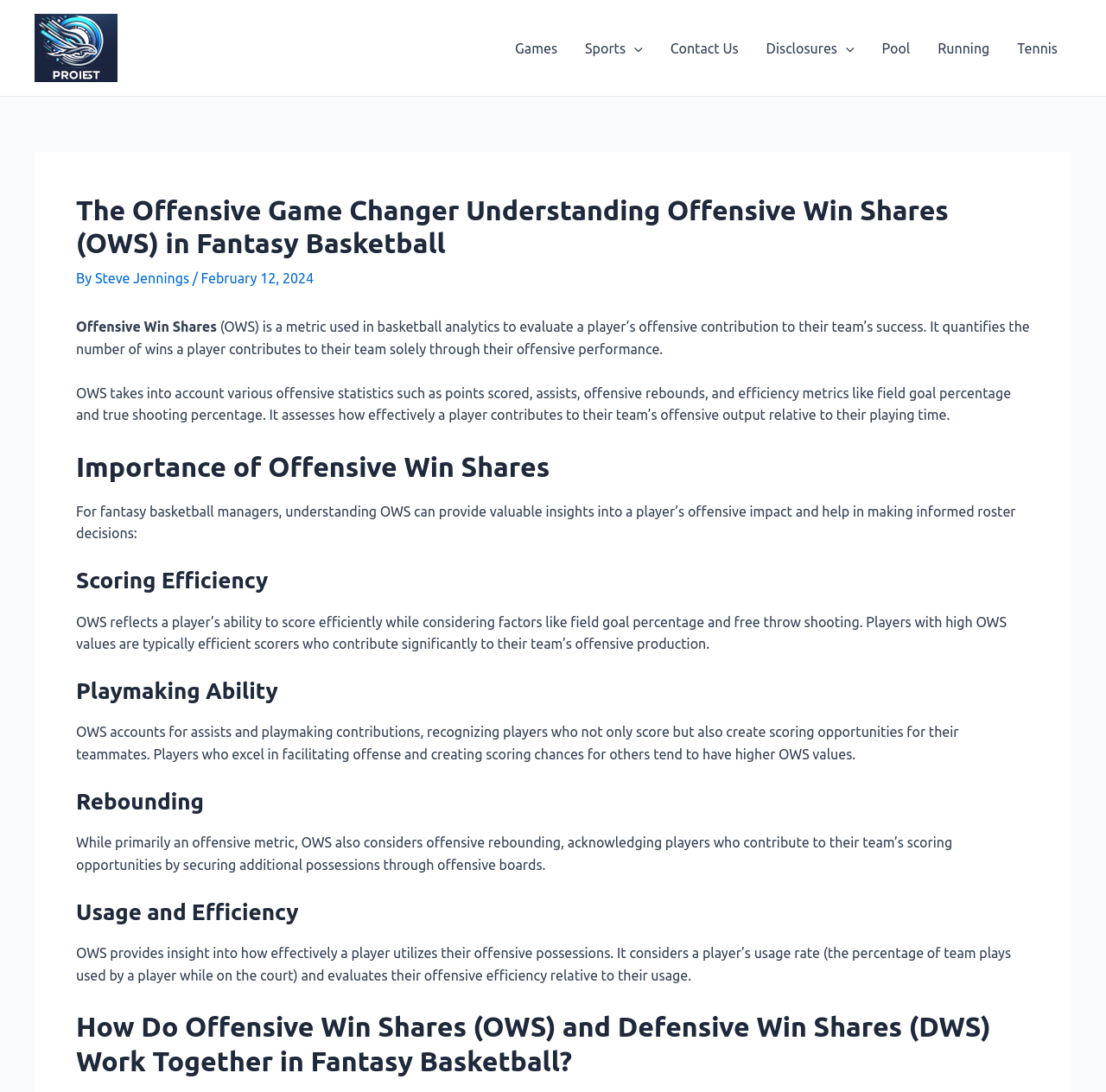Determine the bounding box coordinates for the area you should click to complete the following instruction: "Toggle the 'Sports Menu'".

[0.566, 0.012, 0.581, 0.076]